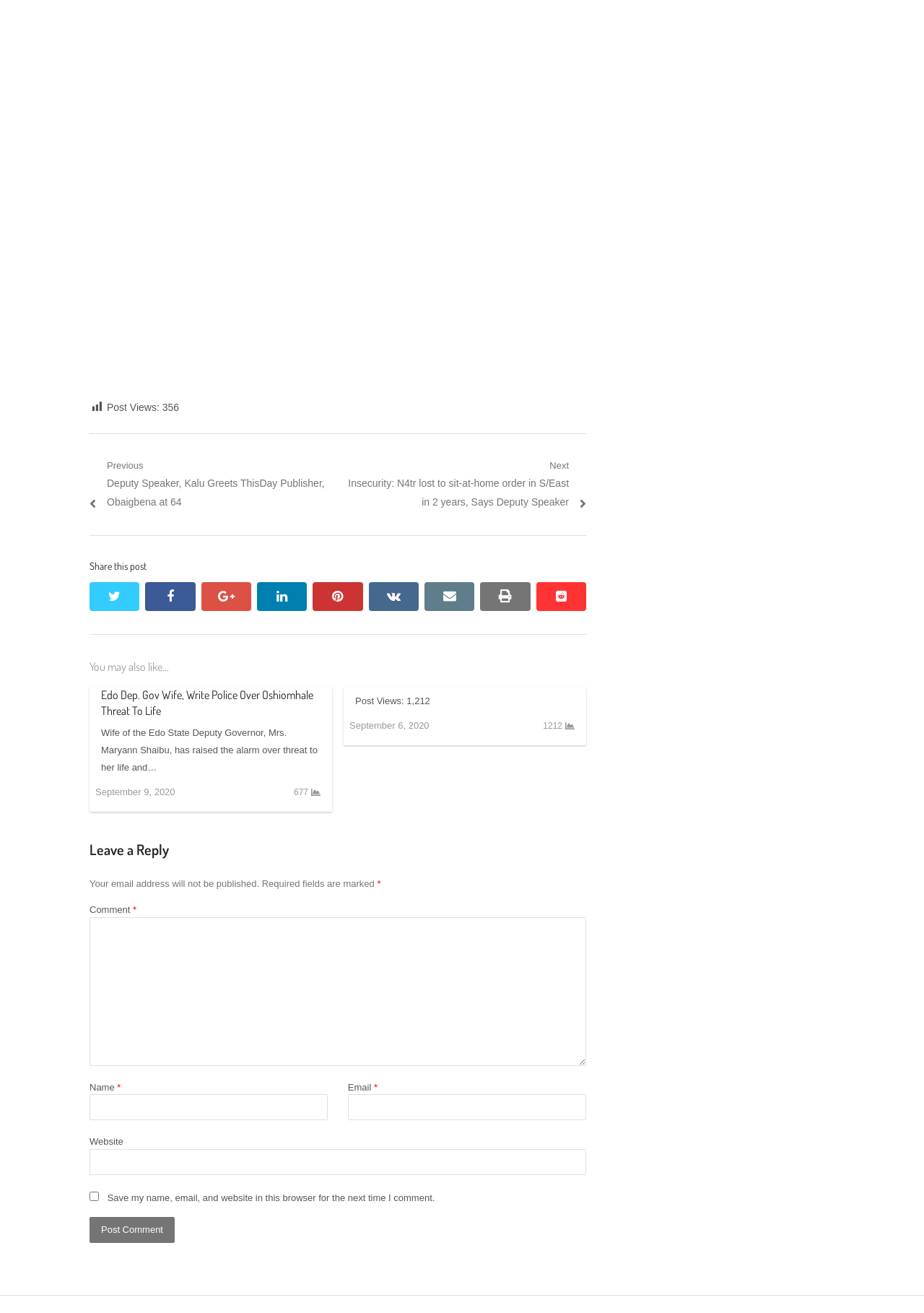Respond with a single word or phrase to the following question:
What is the post view count?

356